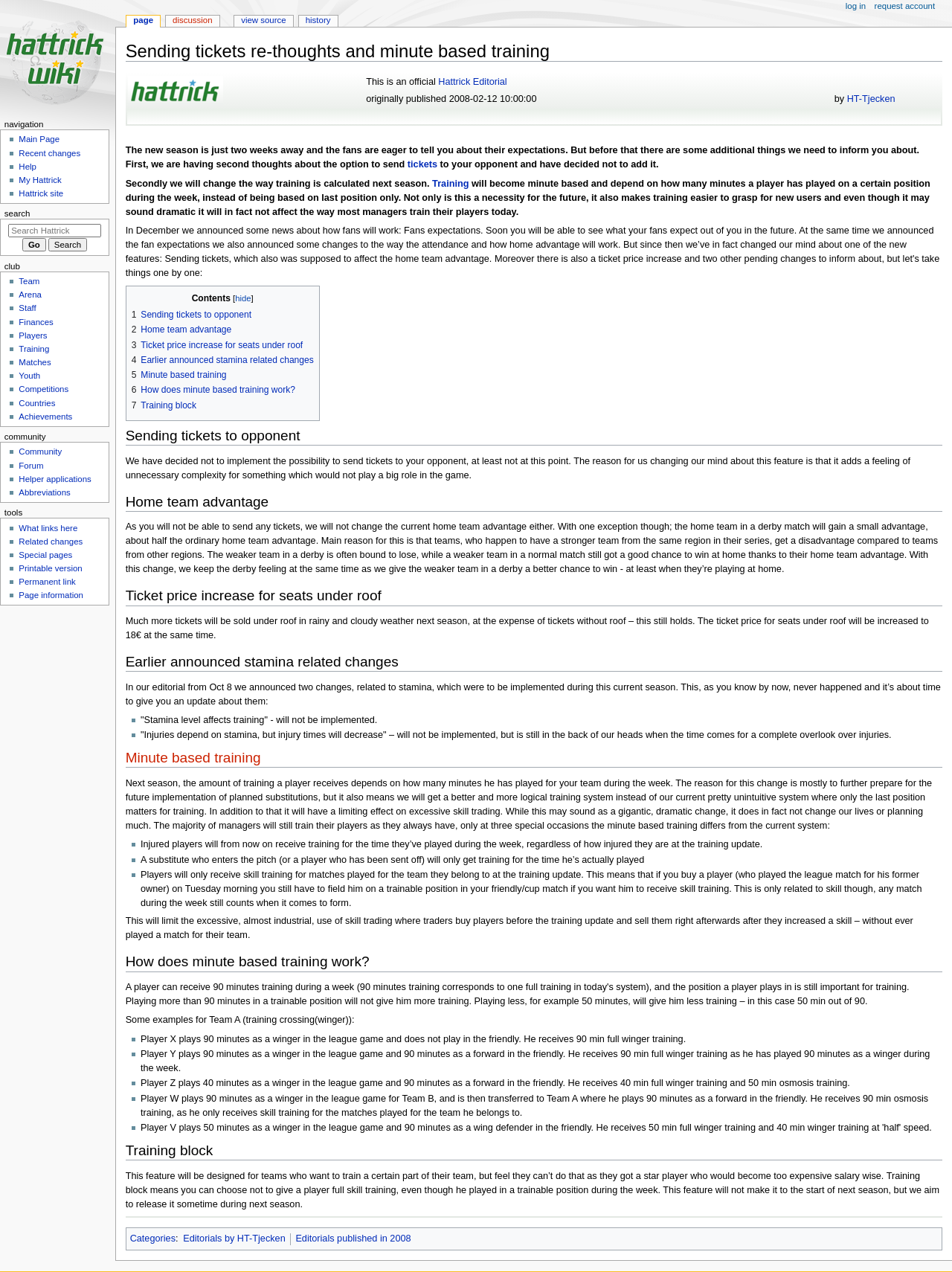Use a single word or phrase to answer the question:
What is the new way of calculating training?

Minute based